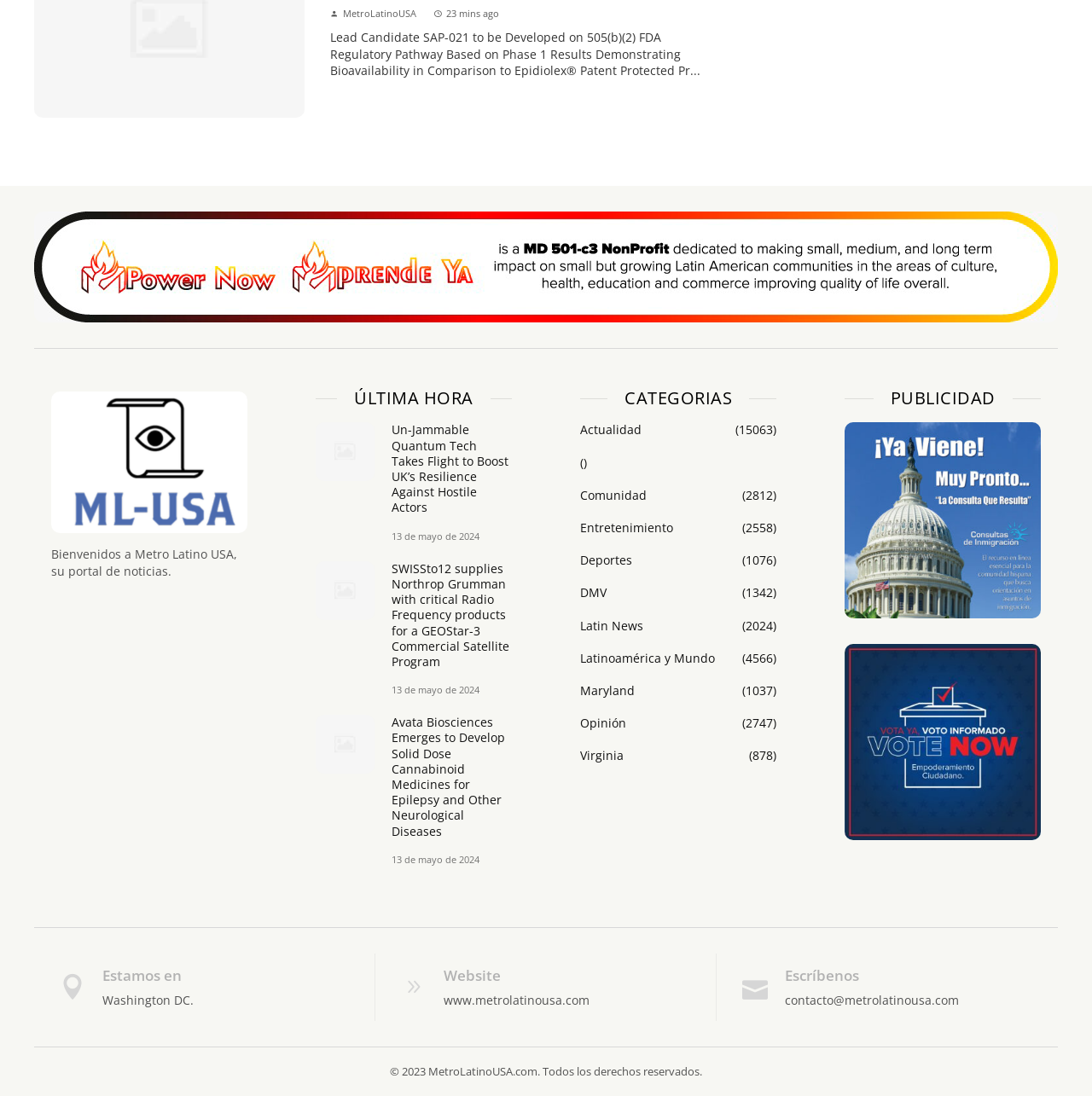Please mark the bounding box coordinates of the area that should be clicked to carry out the instruction: "Read the 'ÚLTIMA HORA' news".

[0.289, 0.358, 0.469, 0.37]